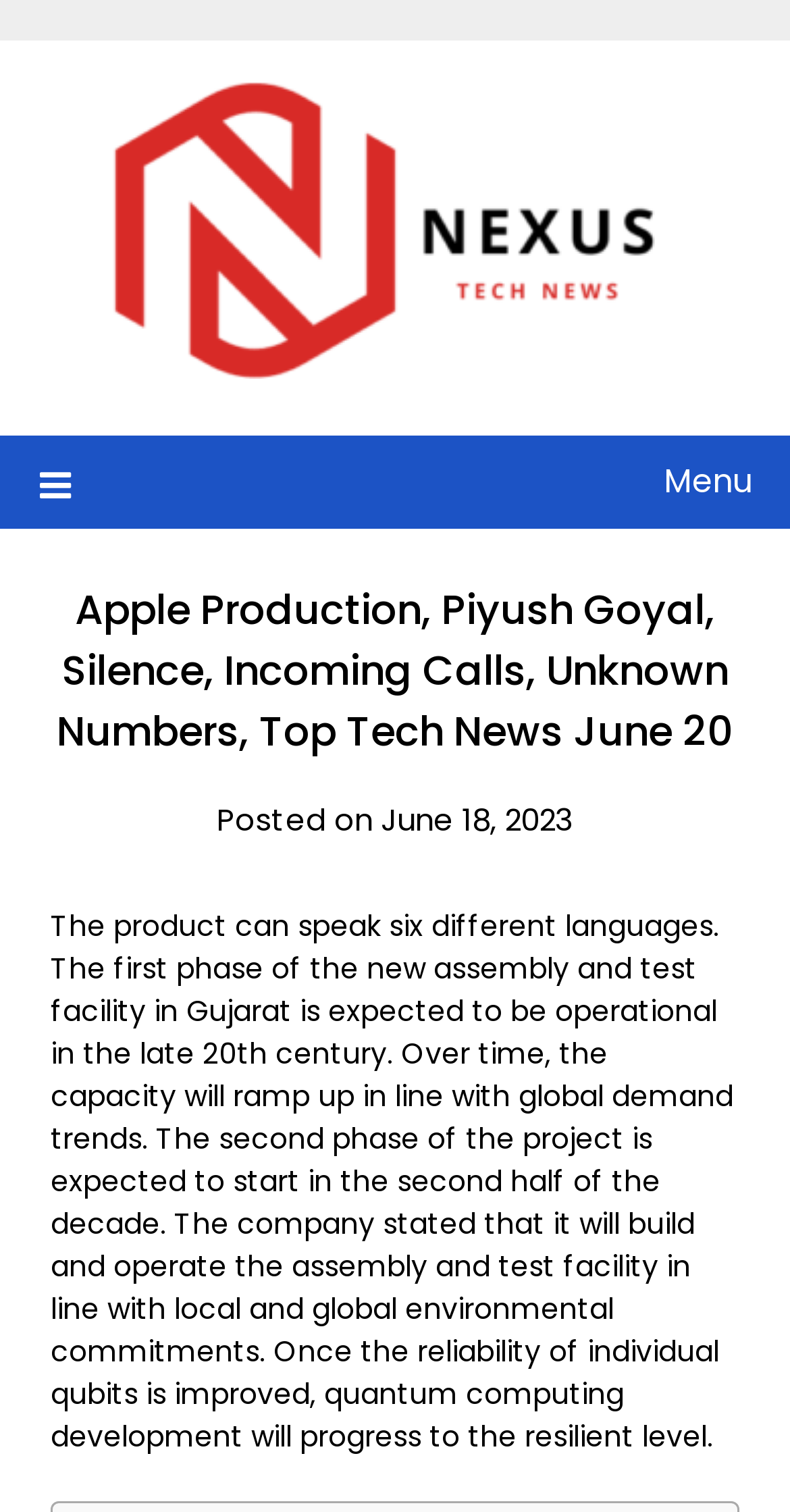Predict the bounding box of the UI element based on the description: "Barry Greenstein". The coordinates should be four float numbers between 0 and 1, formatted as [left, top, right, bottom].

None